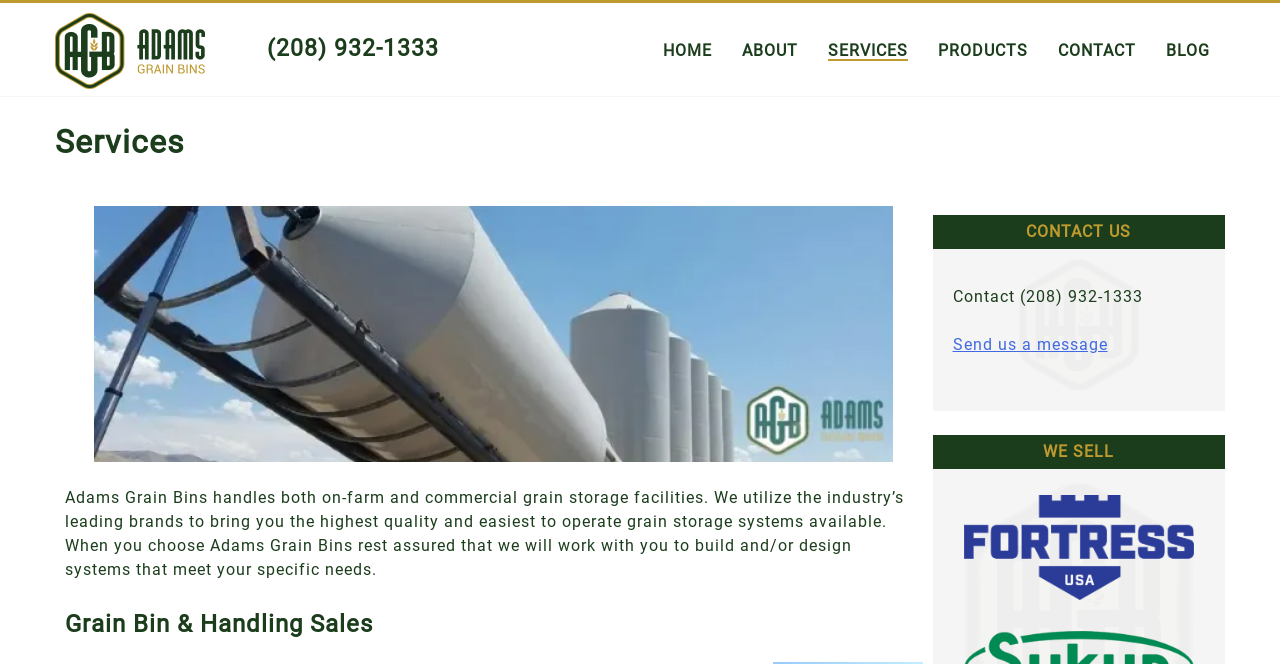Write a detailed summary of the webpage.

The webpage is about Adams Grain Bins, a company that handles both on-farm and commercial grain storage facilities. At the top left corner, there is a link to the company's homepage, accompanied by an image of the company's logo. Next to the logo, there is a phone number, (208) 932-1333, displayed prominently. 

The main navigation menu is located at the top center of the page, consisting of five links: HOME, ABOUT, SERVICES, PRODUCTS, CONTACT, and BLOG, arranged in a horizontal row. 

Below the navigation menu, there is a header section with a heading that reads "Services". This section takes up a significant portion of the page, spanning from the left edge to about two-thirds of the way across the page. 

Within the services section, there is a paragraph of text that describes the company's services, stating that they utilize leading brands to provide high-quality and easy-to-operate grain storage systems. 

Further down, there is a subheading "Grain Bin & Handling Sales" located near the bottom left corner of the page. 

On the right side of the page, there is a call-to-action section with a heading "CONTACT US" and a phone number, (208) 932-1333, accompanied by a link to send a message. 

Below the contact information, there is a section with a heading "WE SELL" and an image that takes up most of the bottom right corner of the page.